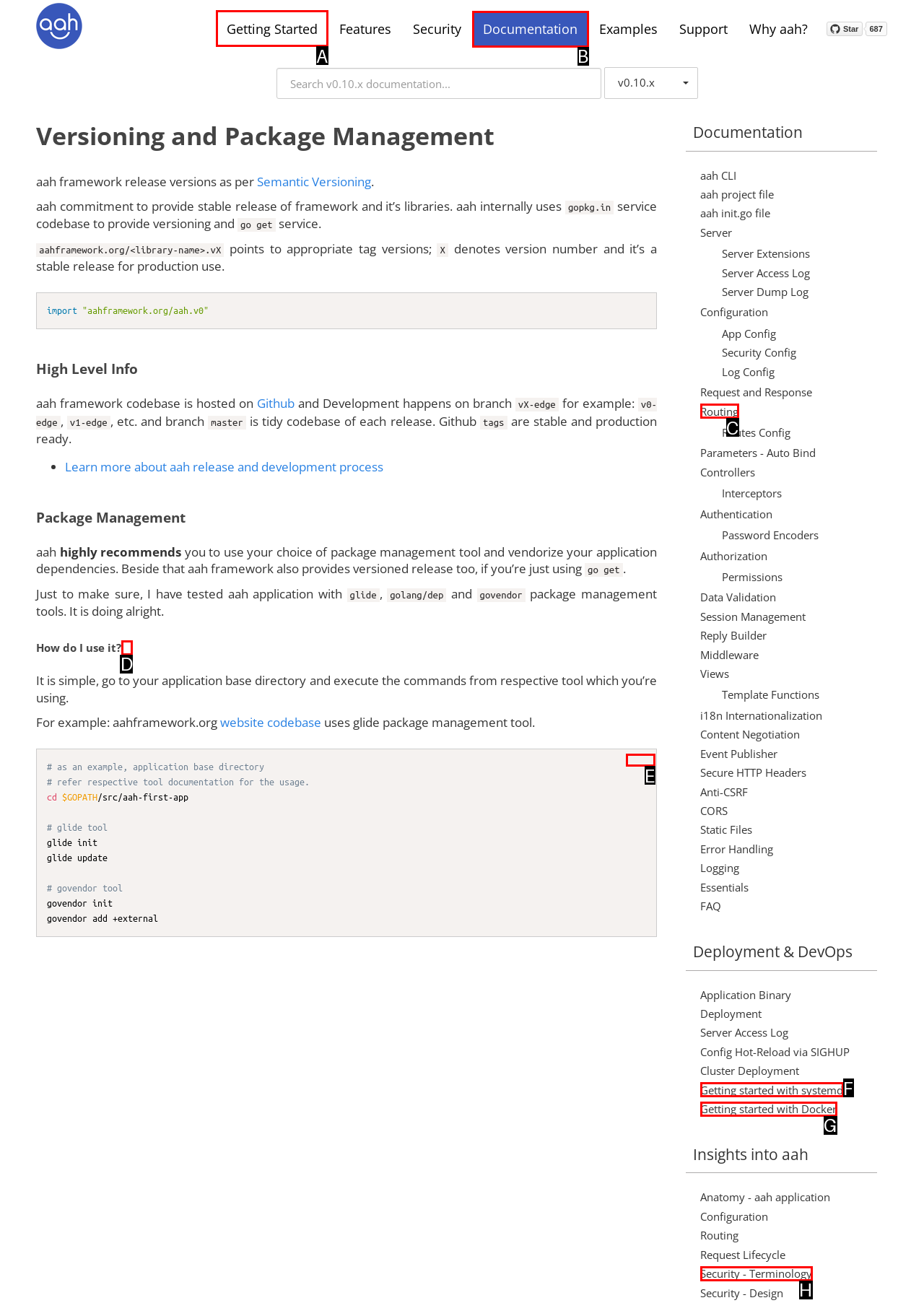Determine which HTML element to click for this task: Click on the 'Getting Started' link Provide the letter of the selected choice.

A